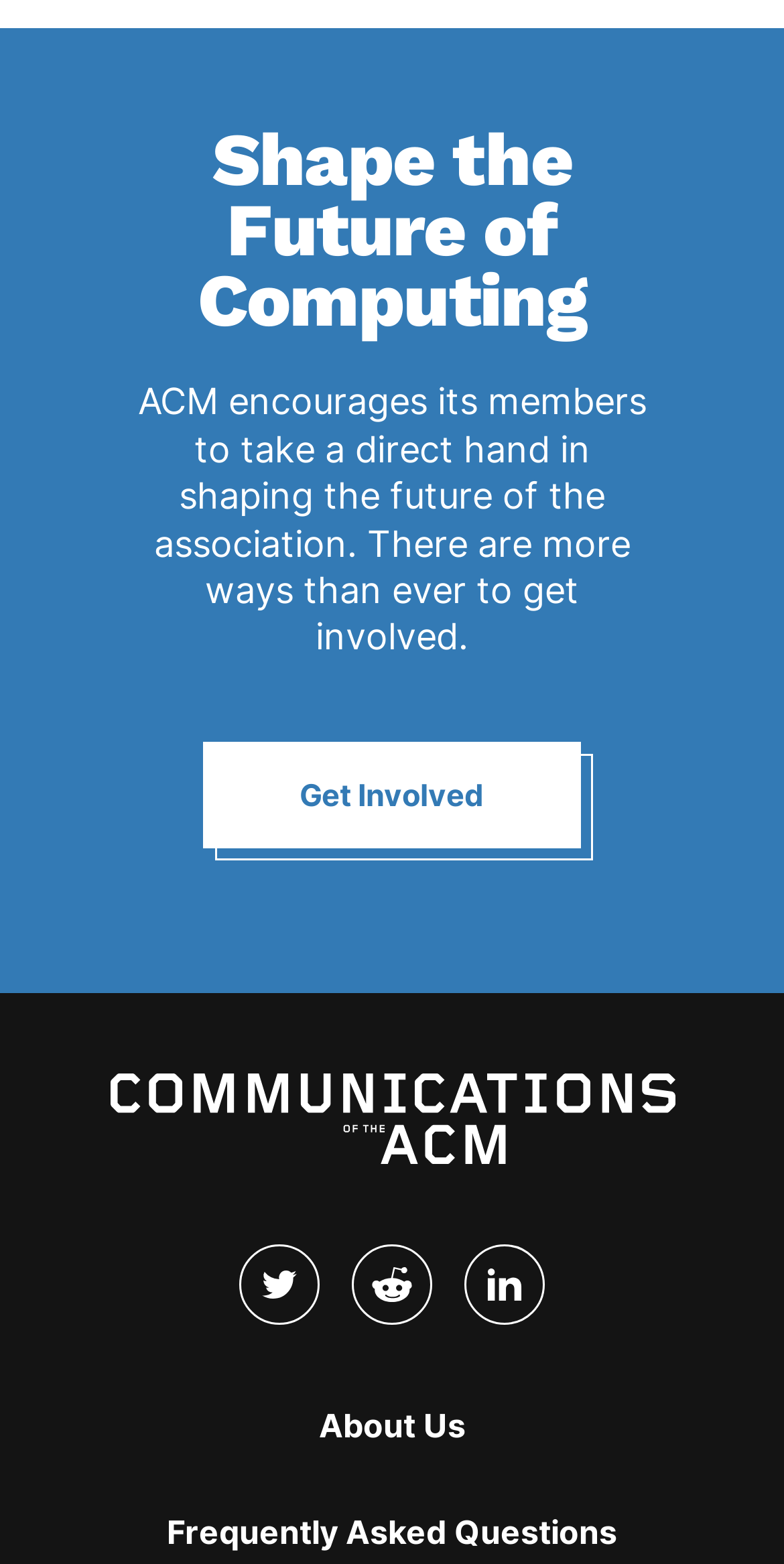Kindly provide the bounding box coordinates of the section you need to click on to fulfill the given instruction: "Learn About Us".

[0.406, 0.898, 0.594, 0.924]